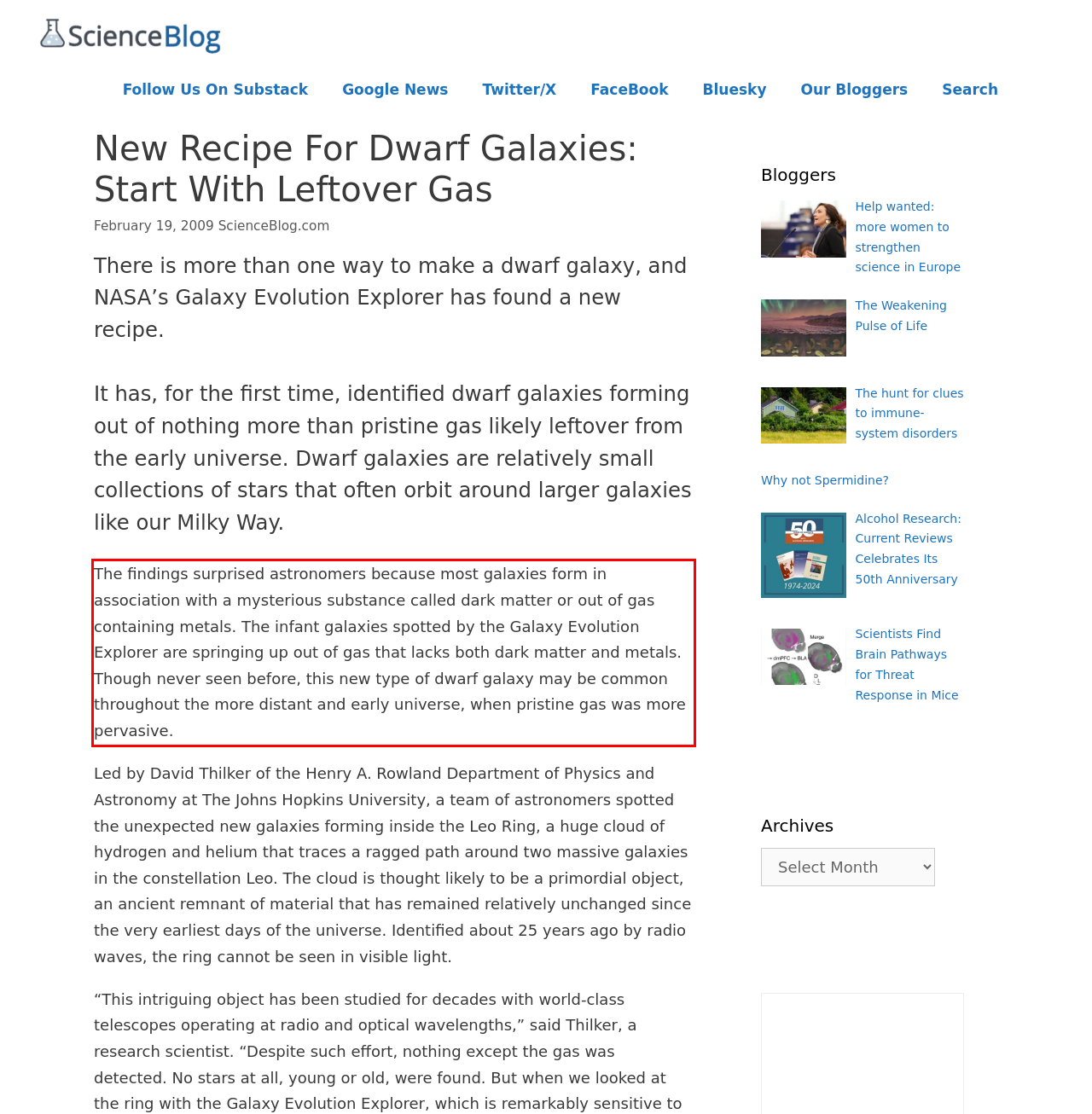Given a screenshot of a webpage with a red bounding box, extract the text content from the UI element inside the red bounding box.

The findings surprised astronomers because most galaxies form in association with a mysterious substance called dark matter or out of gas containing metals. The infant galaxies spotted by the Galaxy Evolution Explorer are springing up out of gas that lacks both dark matter and metals. Though never seen before, this new type of dwarf galaxy may be common throughout the more distant and early universe, when pristine gas was more pervasive.